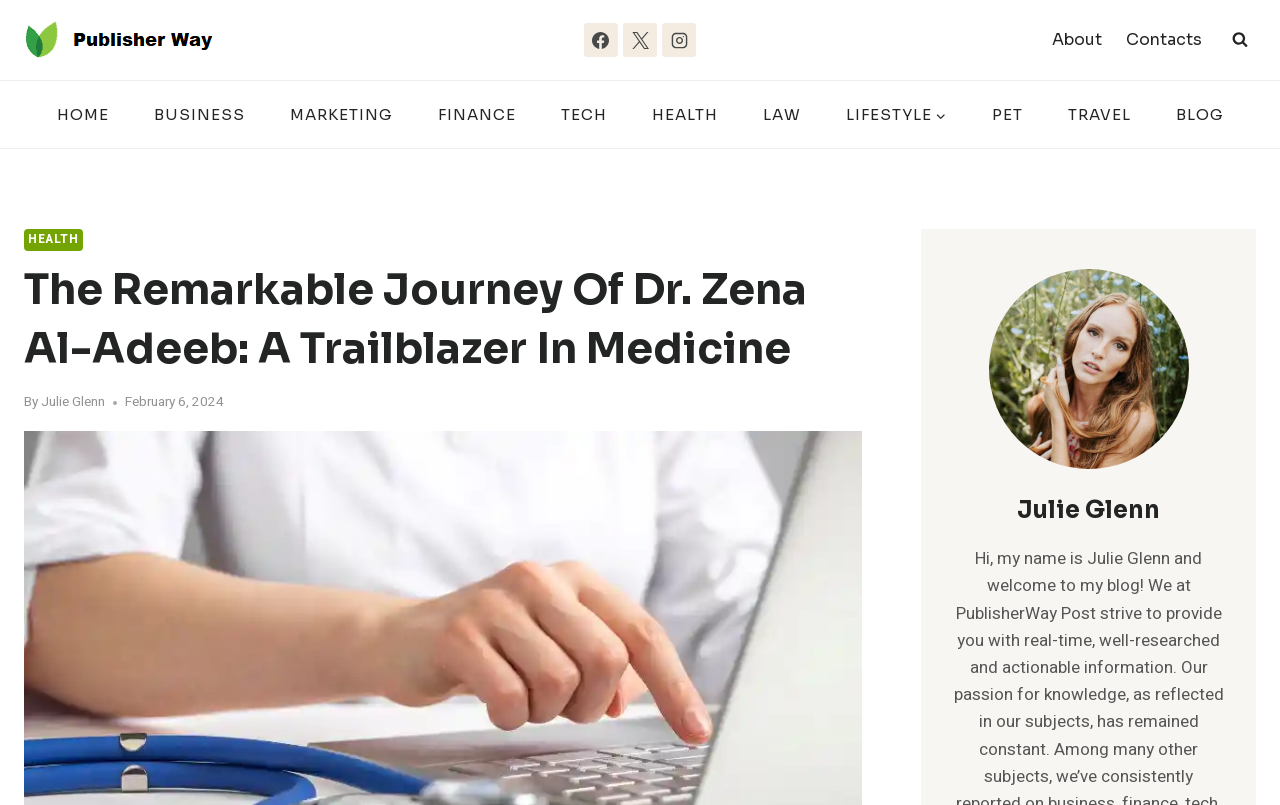What is the name of the doctor featured on this webpage?
Based on the image, respond with a single word or phrase.

Dr. Zena Al-Adeeb